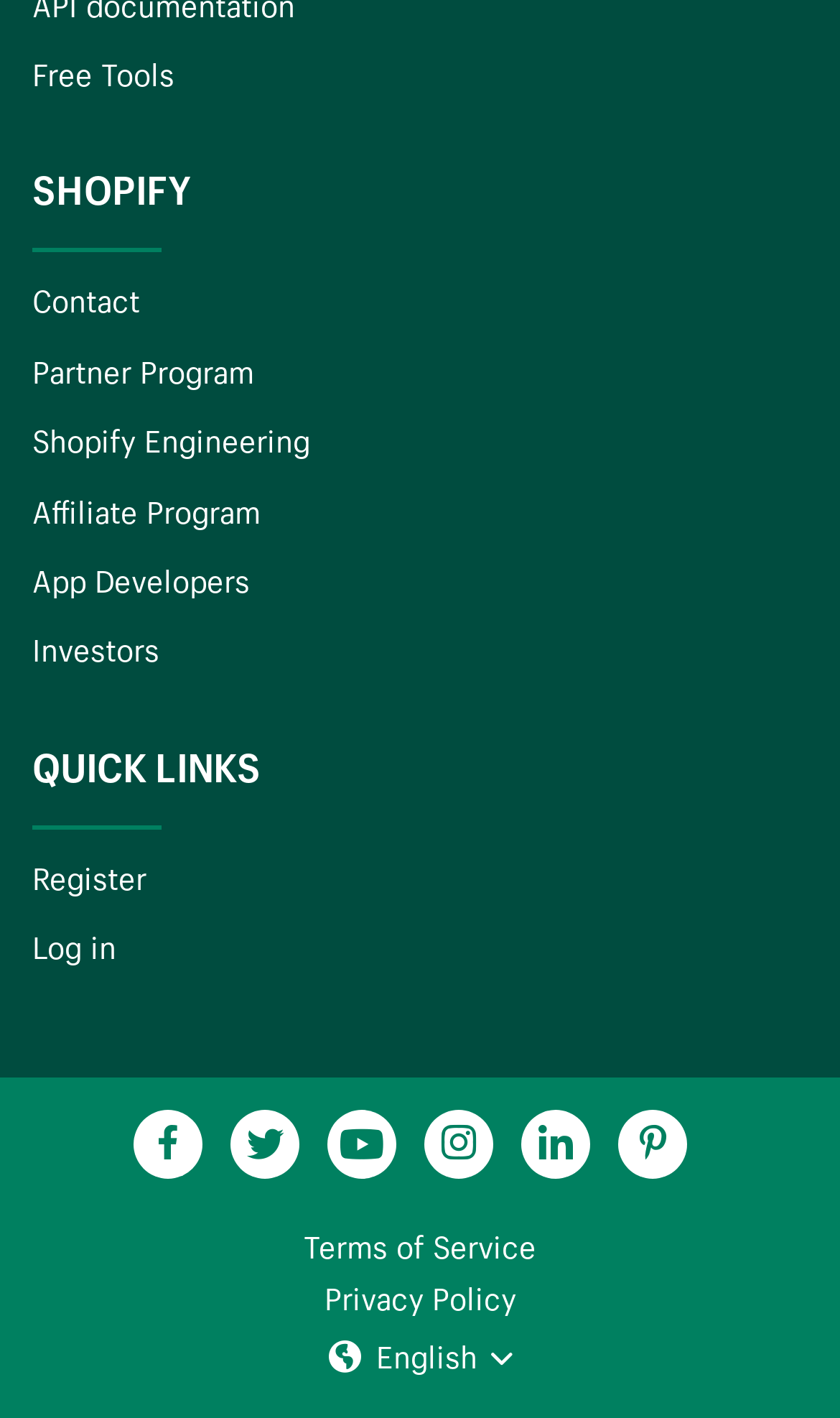Identify the bounding box coordinates for the element that needs to be clicked to fulfill this instruction: "Select English language". Provide the coordinates in the format of four float numbers between 0 and 1: [left, top, right, bottom].

[0.376, 0.937, 0.624, 0.977]